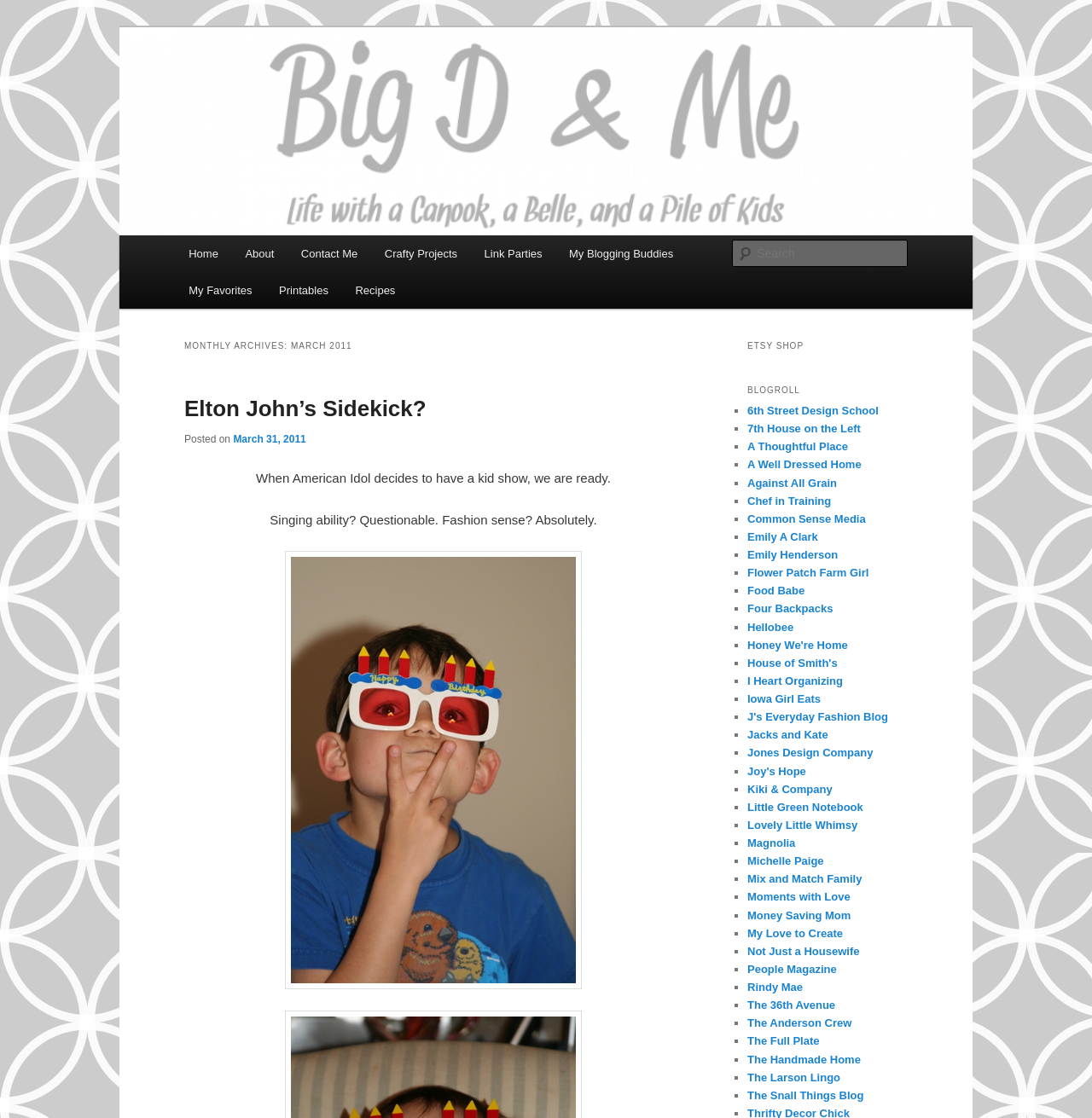Determine the bounding box coordinates of the clickable area required to perform the following instruction: "Go to the home page". The coordinates should be represented as four float numbers between 0 and 1: [left, top, right, bottom].

[0.16, 0.21, 0.212, 0.243]